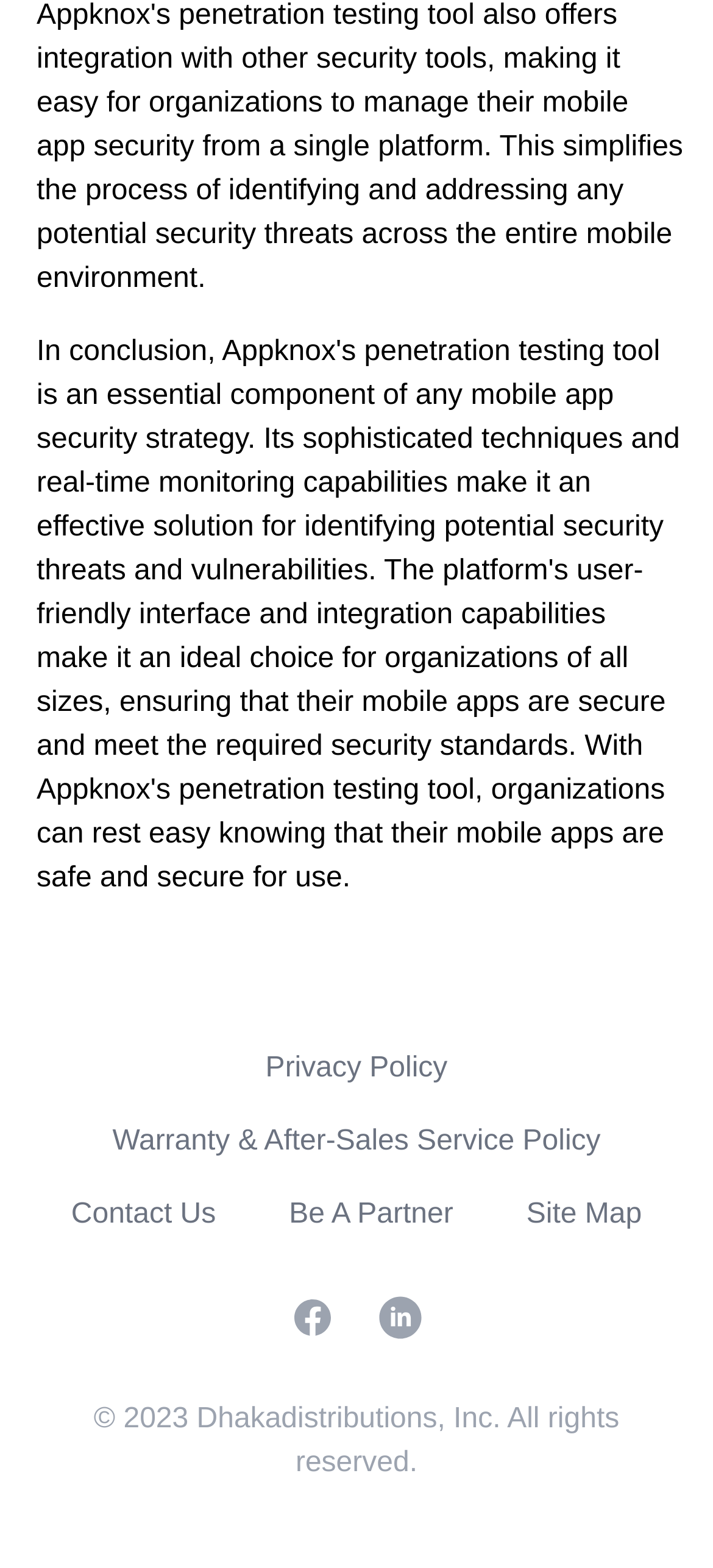Respond with a single word or short phrase to the following question: 
What is the copyright year?

2023